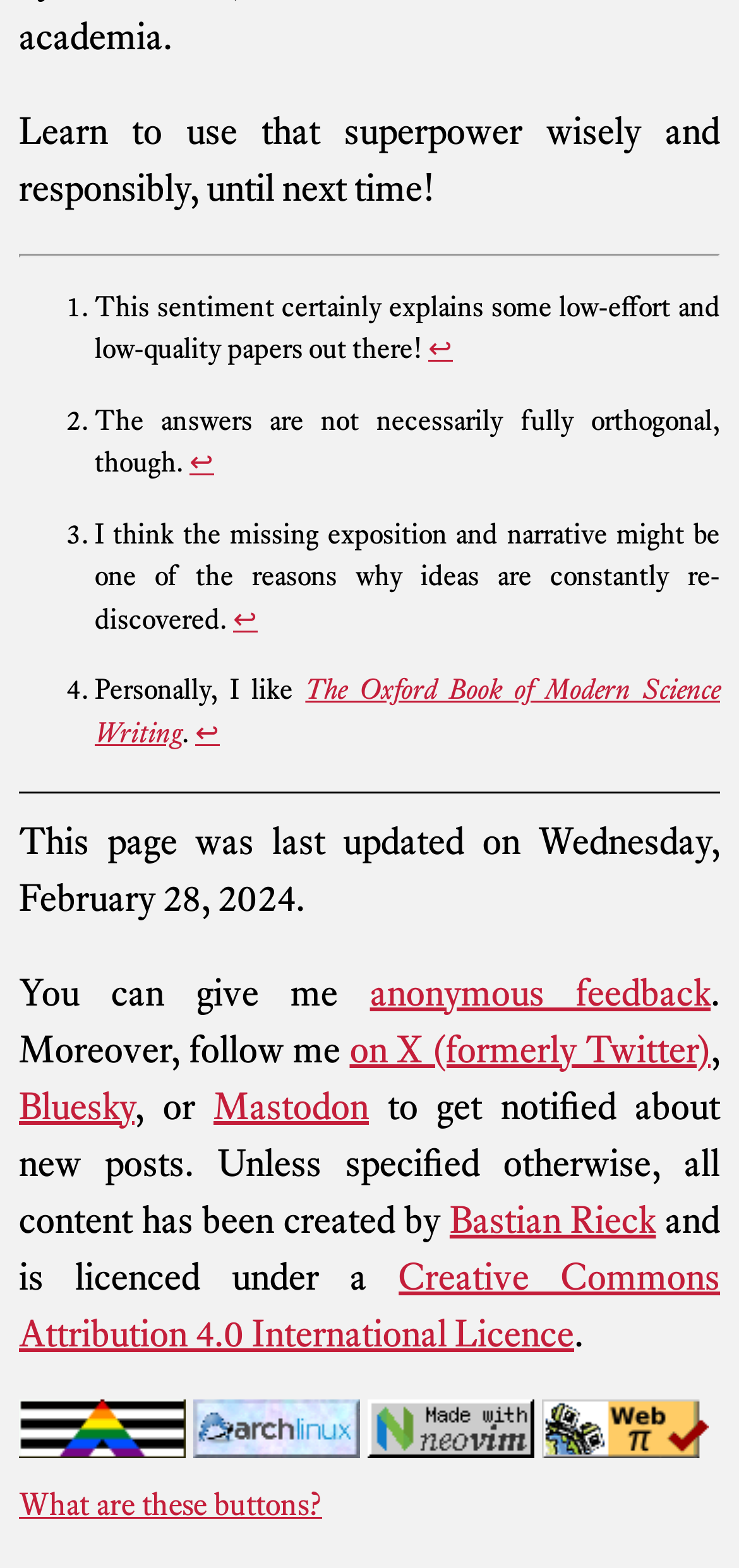Extract the bounding box of the UI element described as: "RESIDENTIAL".

None